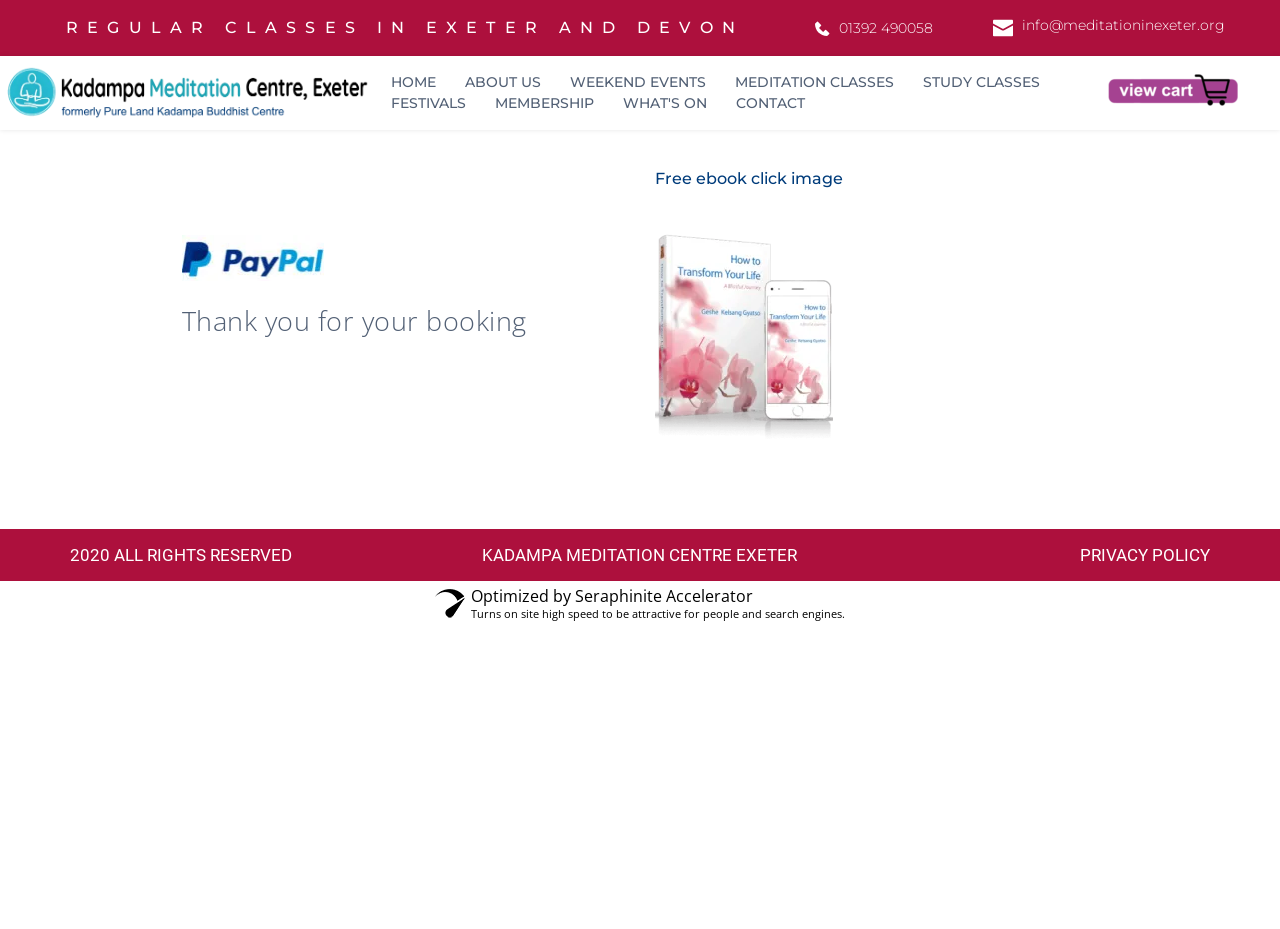Identify the coordinates of the bounding box for the element that must be clicked to accomplish the instruction: "Click the PRIVACY POLICY link".

[0.844, 0.586, 0.945, 0.608]